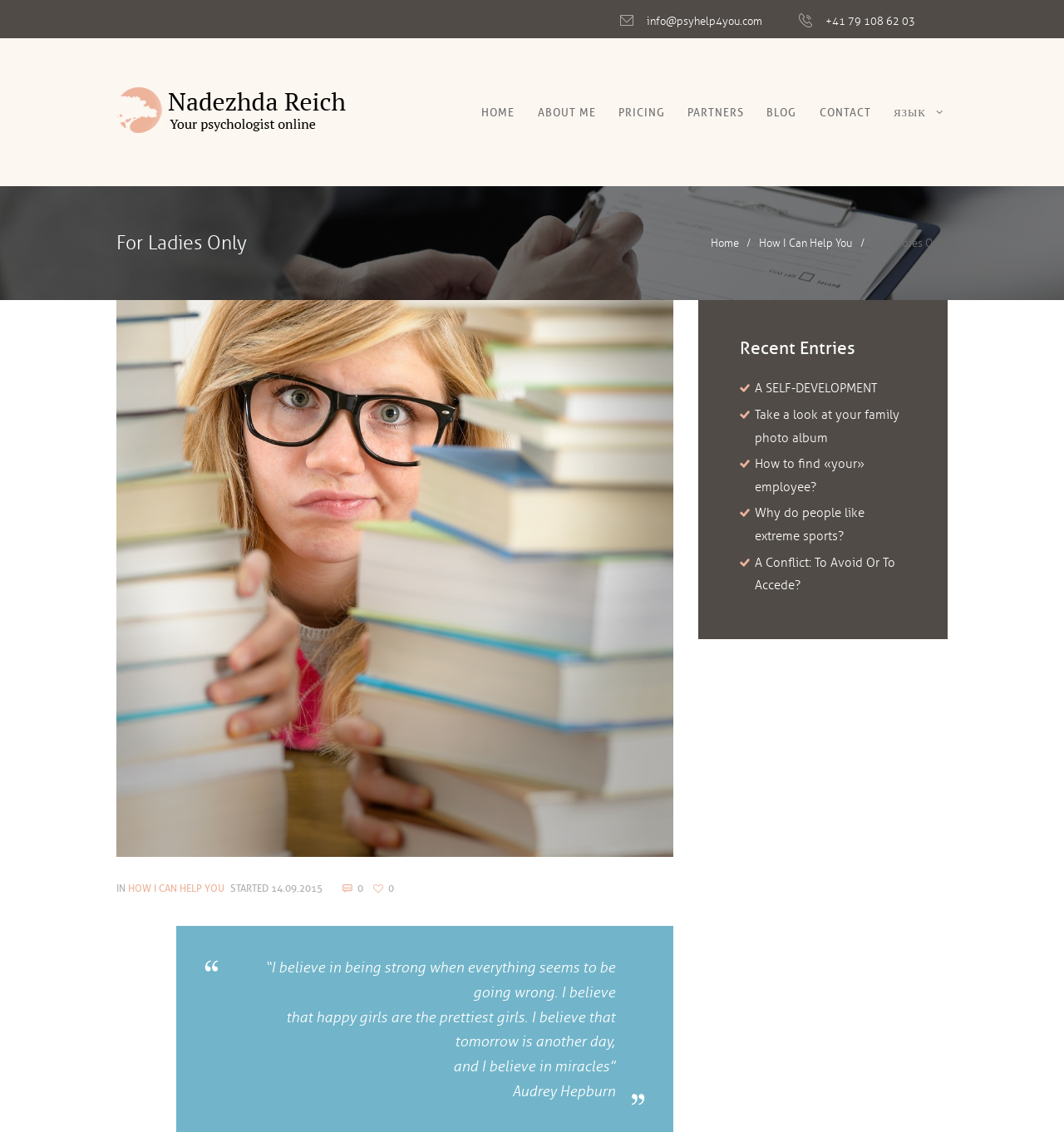Please provide a detailed answer to the question below based on the screenshot: 
What is the topic of the first blog entry?

The recent entries section of the webpage lists several blog entries. The first entry is titled 'A SELF-DEVELOPMENT', which suggests that it is related to personal growth and self-improvement.